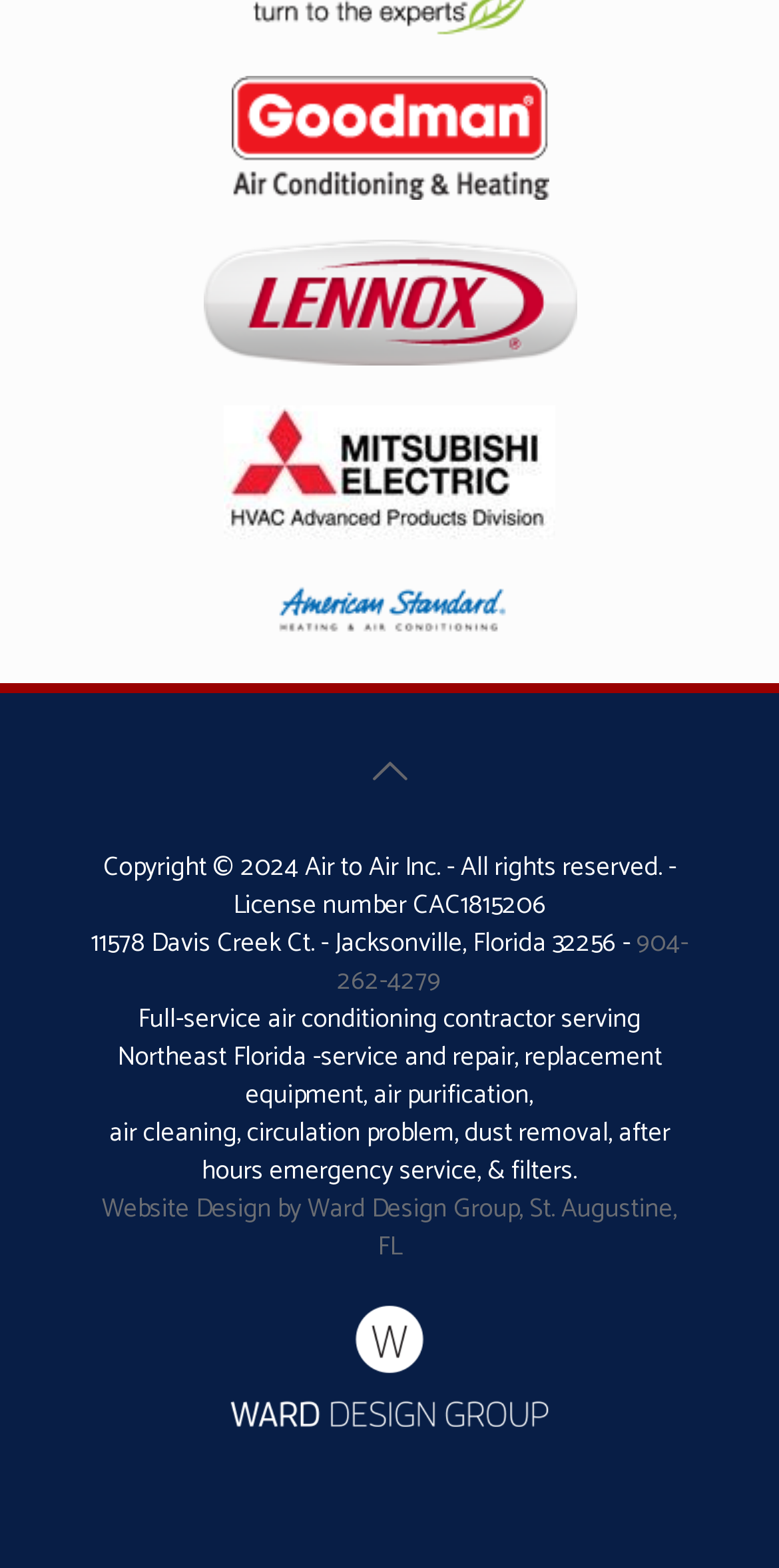What services does the company provide?
Please provide a detailed answer to the question.

The company provides full-service air conditioning services, including service and repair, replacement equipment, air purification, air cleaning, circulation problem, dust removal, after hours emergency service, and filters, as stated in the descriptive text at the bottom of the webpage.